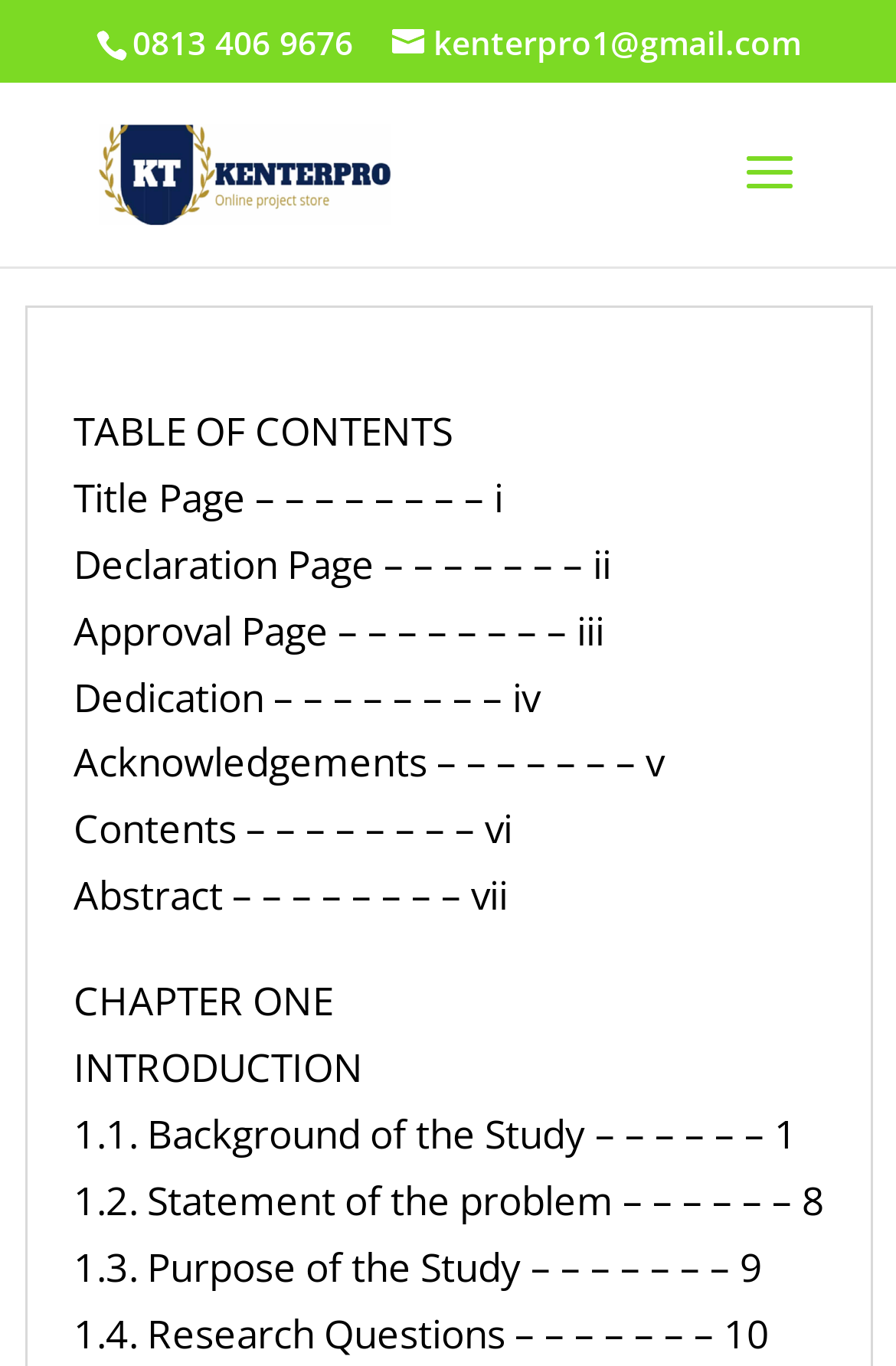Give a one-word or short-phrase answer to the following question: 
What is the email address on the webpage?

kenterpro1@gmail.com